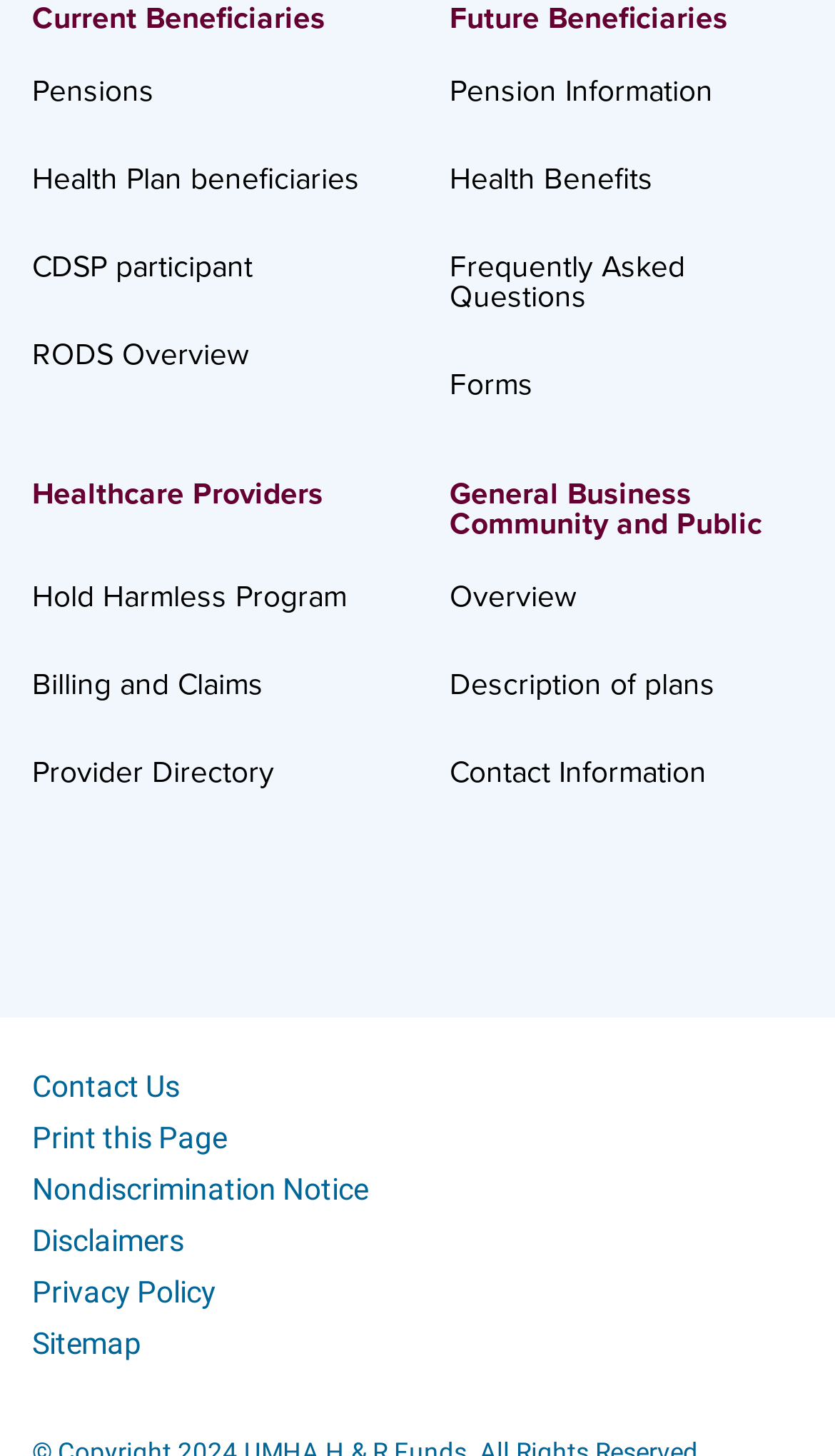Based on the element description: "Hold Harmless Program", identify the bounding box coordinates for this UI element. The coordinates must be four float numbers between 0 and 1, listed as [left, top, right, bottom].

[0.038, 0.386, 0.415, 0.436]